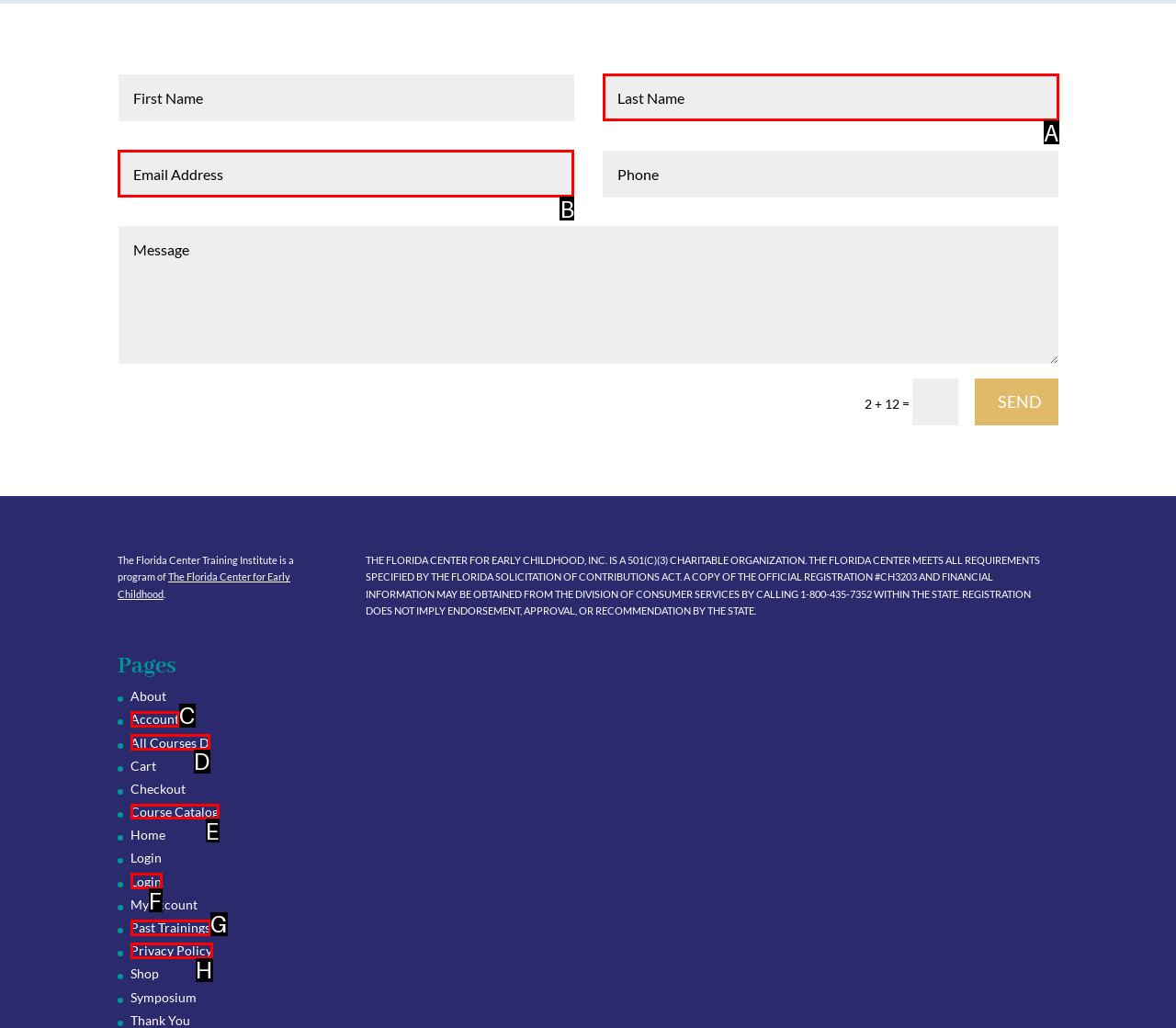Which UI element should you click on to achieve the following task: Go to the Course Catalog? Provide the letter of the correct option.

E